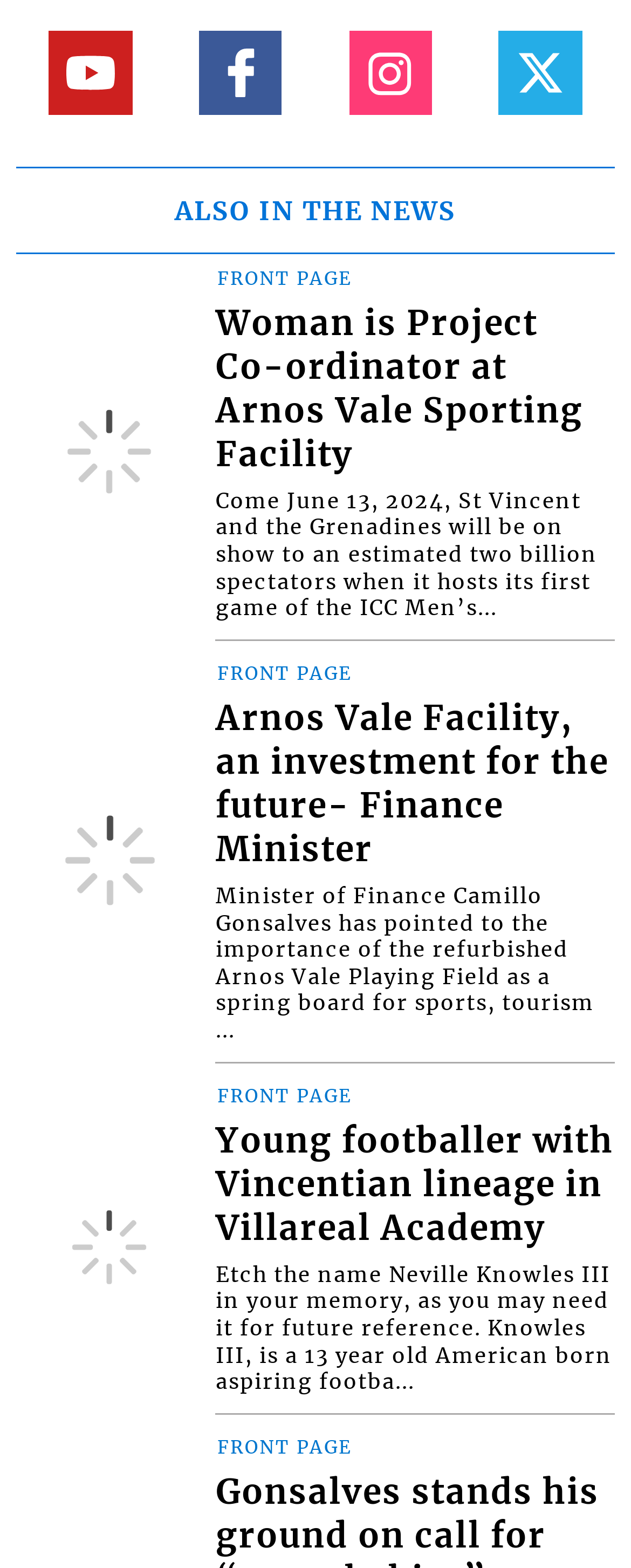Give a short answer using one word or phrase for the question:
What is the position of the person mentioned in the first article?

Project Co-ordinator